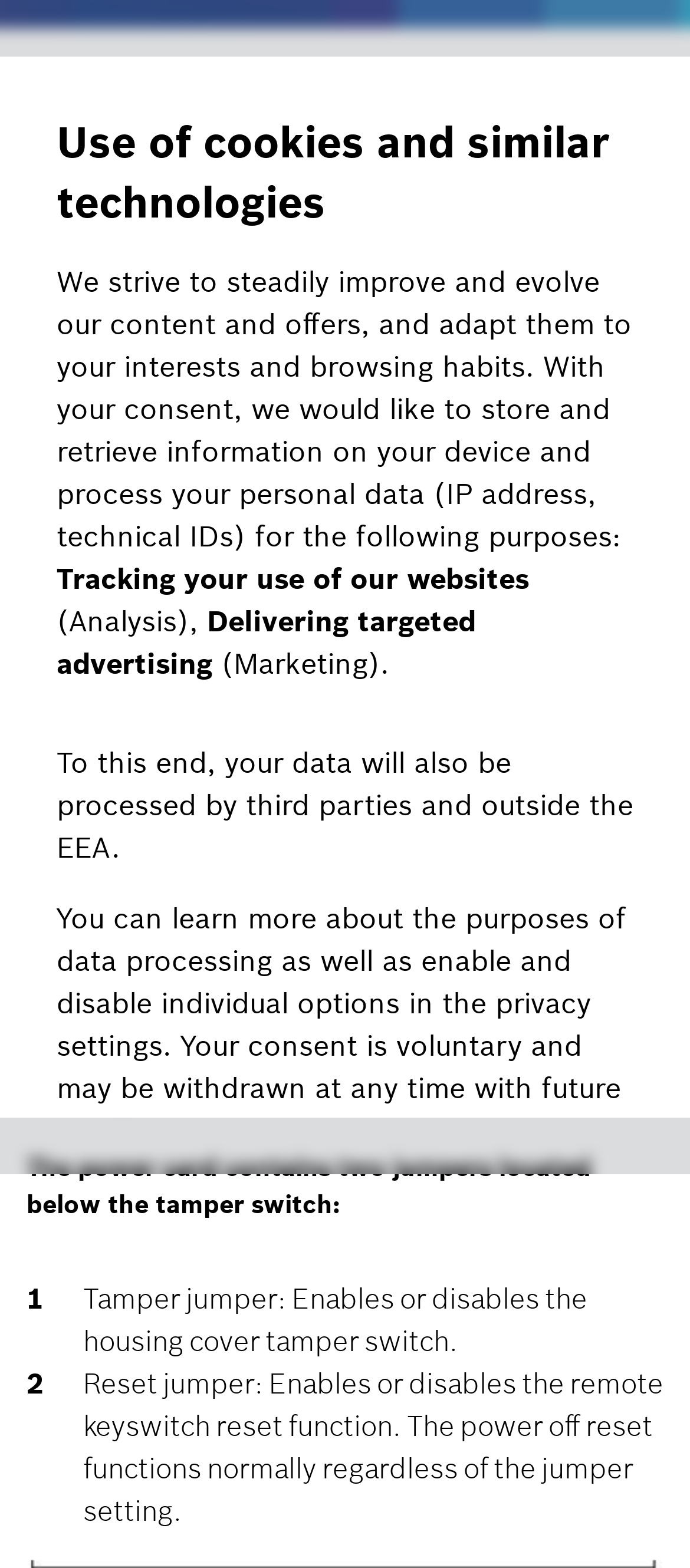Using the element description name="submitContext" value="Search", predict the bounding box coordinates for the UI element. Provide the coordinates in (top-left x, top-left y, bottom-right x, bottom-right y) format with values ranging from 0 to 1.

[0.064, 0.355, 0.936, 0.407]